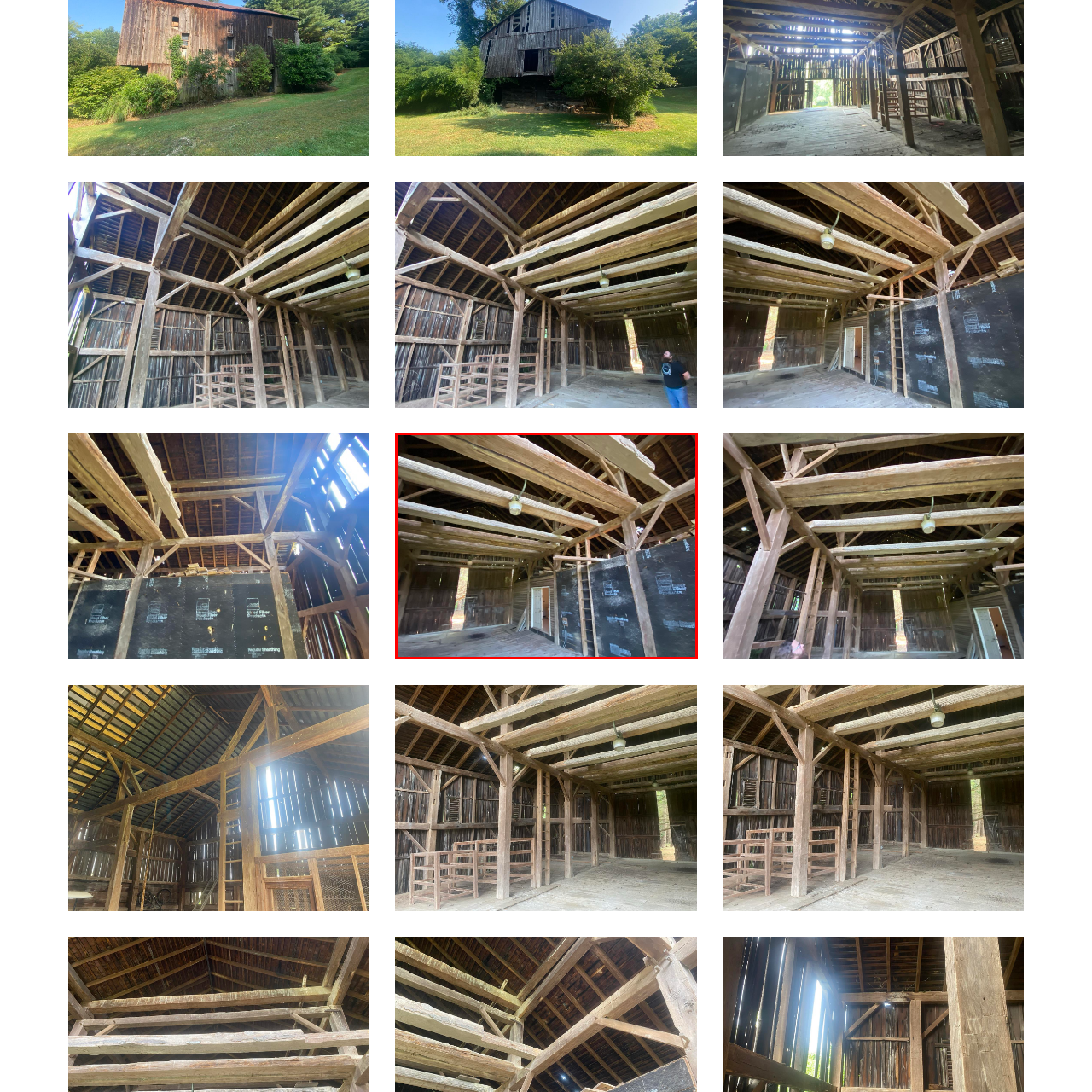Examine the segment of the image contained within the black box and respond comprehensively to the following question, based on the visual content: 
What is the significance of the black sheathing on the wall?

The black sheathing on the wall implies that there are ongoing renovations or preservation efforts being made to the barn, which is consistent with the caption's mention of the barn's potential for restoration or repurposing.